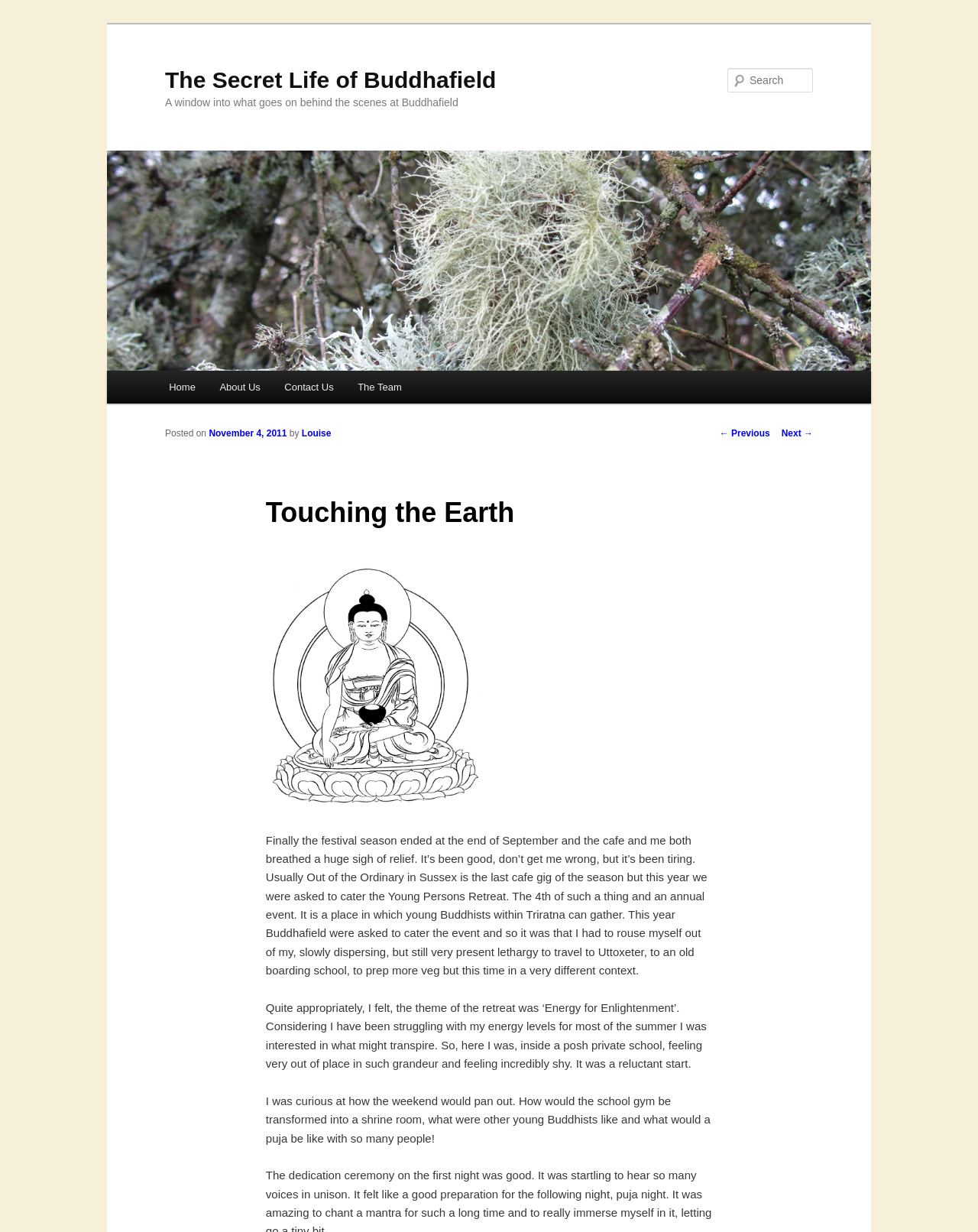Use a single word or phrase to answer the question:
What is the theme of the retreat mentioned in the article?

Energy for Enlightenment